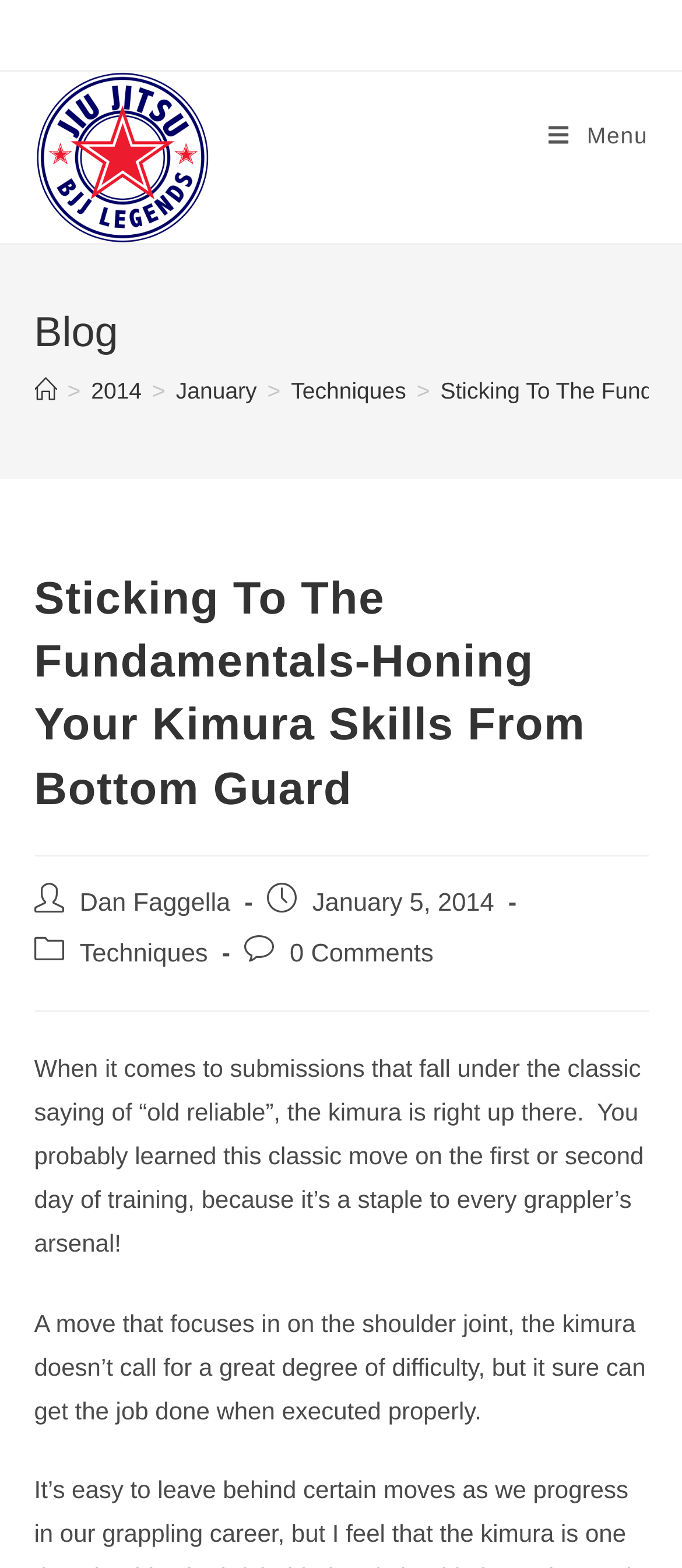Construct a thorough caption encompassing all aspects of the webpage.

The webpage is about an article titled "Sticking To The Fundamentals-Honing Your Kimura Skills From Bottom Guard" from BJJ Legends Magazine. At the top left, there is a logo of BJJ Legends Magazine, which is an image linked to the magazine's homepage. 

On the top right, there is a "Mobile Menu" link. Below the logo, there is a header section with a "Blog" heading and a navigation menu showing breadcrumbs. The breadcrumbs display the path "Home > 2014 > January > Techniques". 

Below the breadcrumbs, there is a main header section with the article title "Sticking To The Fundamentals-Honing Your Kimura Skills From Bottom Guard". The article's metadata is displayed, including the author "Dan Faggella", publication date "January 5, 2014", category "Techniques", and the number of comments "0 Comments". 

The main content of the article starts below the metadata, with two paragraphs of text. The first paragraph discusses the kimura submission move in Brazilian Jiu-Jitsu, describing it as a classic and reliable technique. The second paragraph elaborates on the move, explaining that it focuses on the shoulder joint and doesn't require a high degree of difficulty to execute.